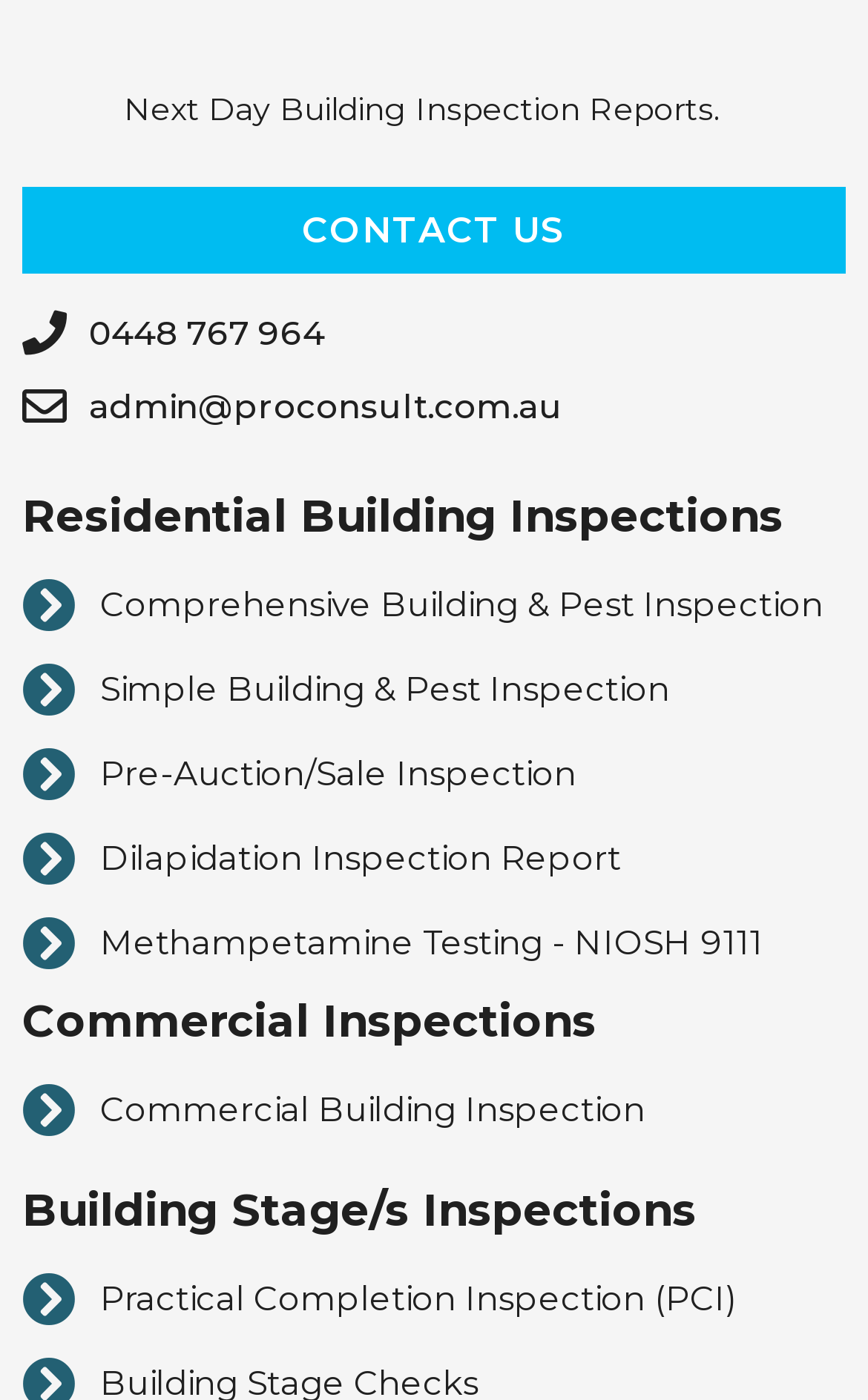Answer the question using only one word or a concise phrase: What is the name of the company?

Proconsult